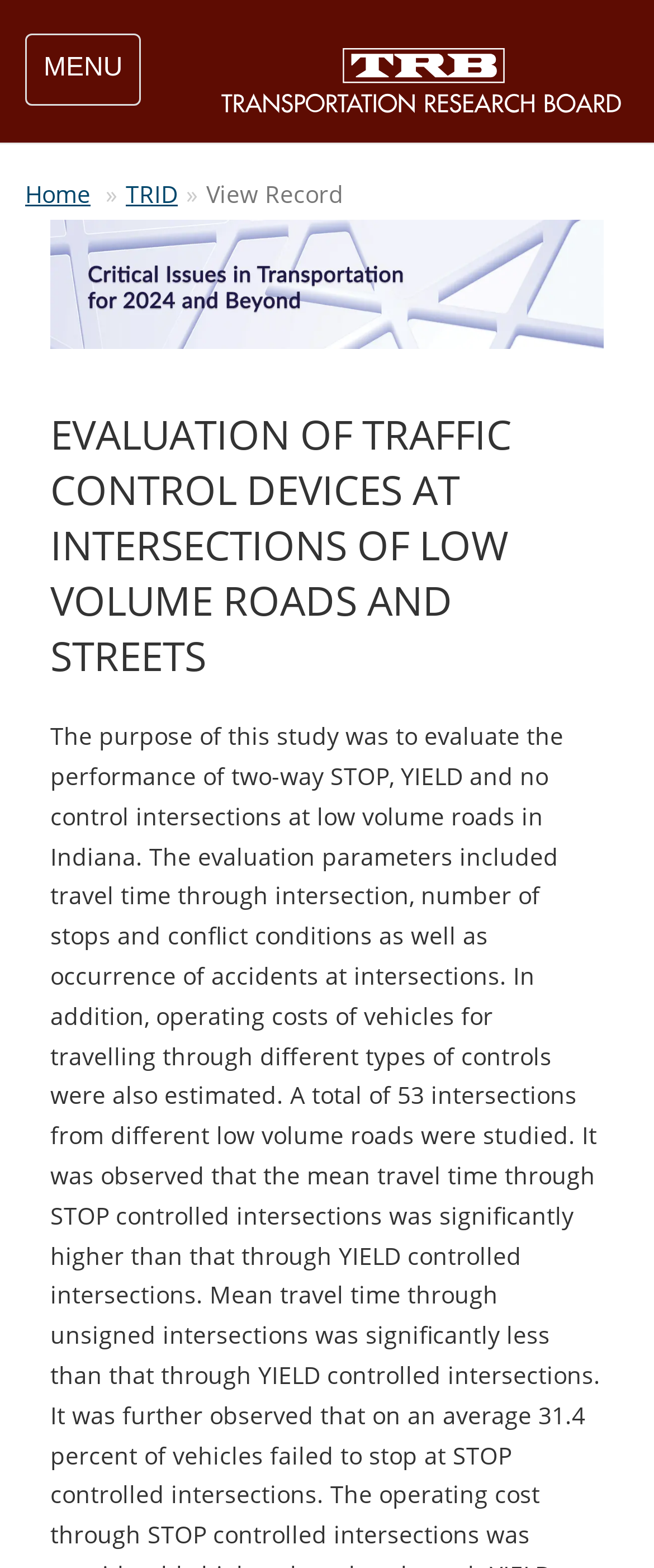Identify the bounding box for the given UI element using the description provided. Coordinates should be in the format (top-left x, top-left y, bottom-right x, bottom-right y) and must be between 0 and 1. Here is the description: Follow Us

[0.375, 0.365, 0.674, 0.408]